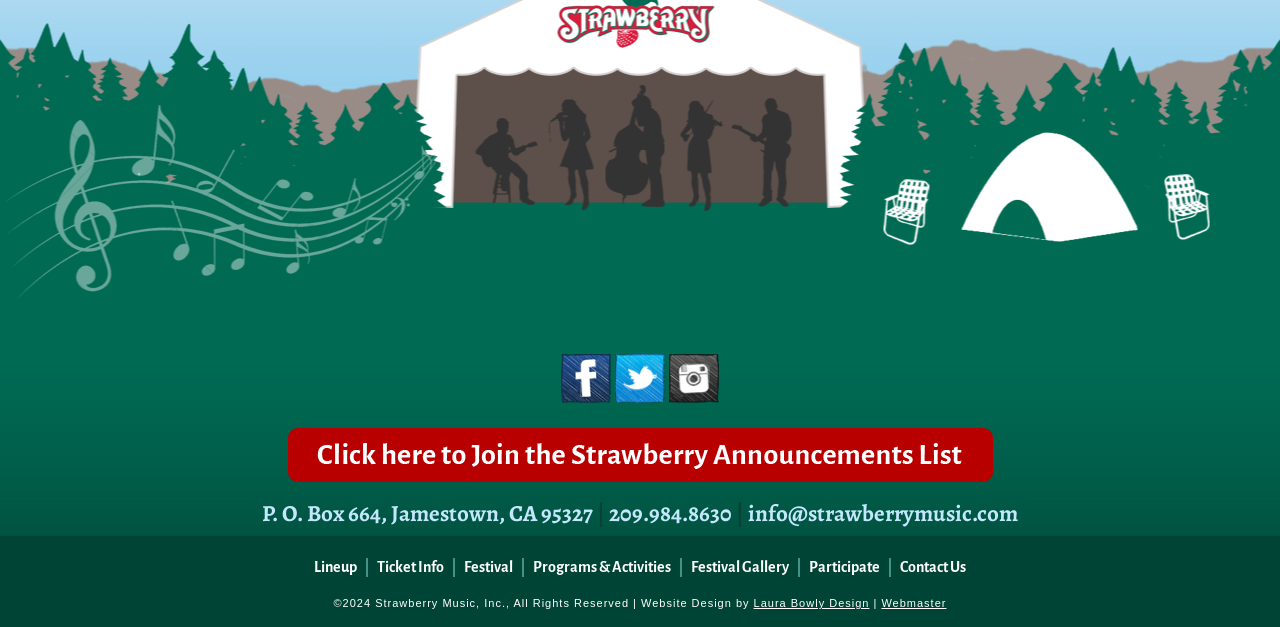Indicate the bounding box coordinates of the element that needs to be clicked to satisfy the following instruction: "View main navigation". The coordinates should be four float numbers between 0 and 1, i.e., [left, top, right, bottom].

None